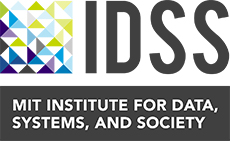What is the mission of the MIT IDSS?
Look at the image and answer the question with a single word or phrase.

Foster collaboration among disciplines